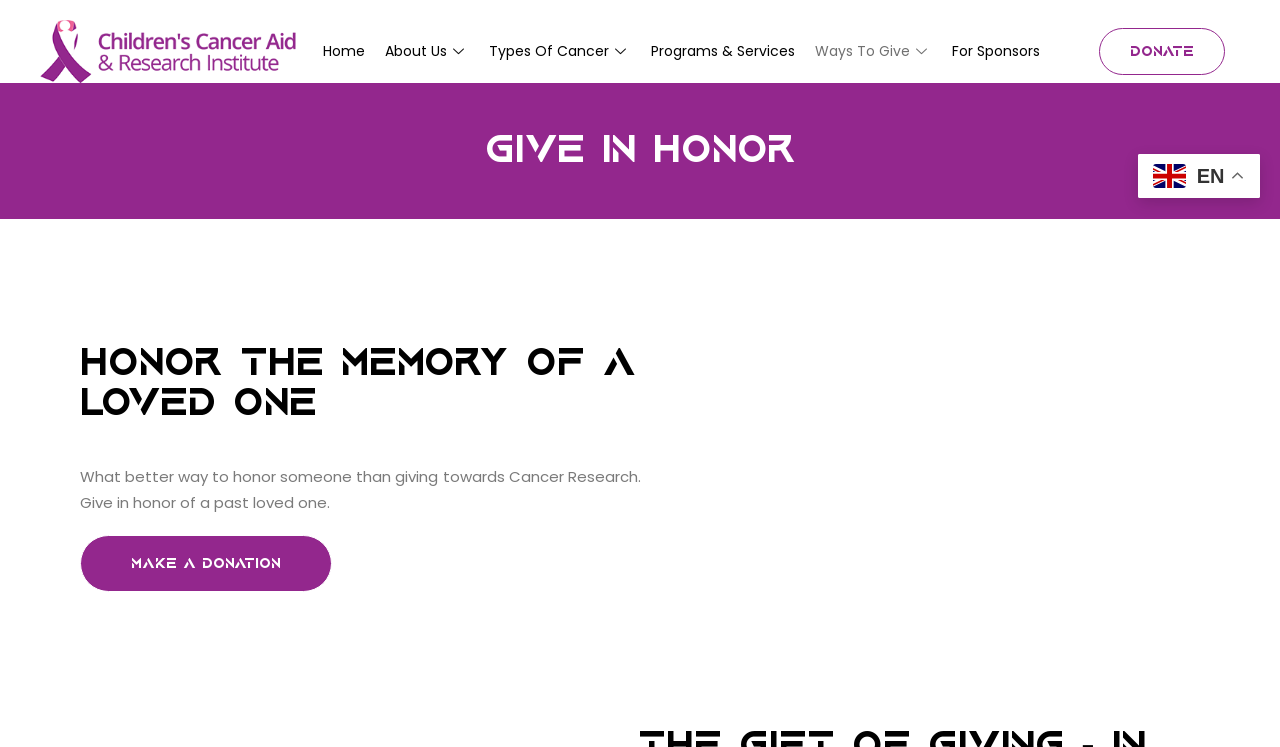Give a detailed account of the webpage, highlighting key information.

The webpage is focused on donating to childhood cancer research and supporting pediatric care. At the top left, there is an image related to Children's Cancer Research. Below the image, there is a navigation menu with six links: Home, About Us, Types Of Cancer, Programs & Services, Ways To Give, and For Sponsors, aligned horizontally across the top of the page.

On the right side of the navigation menu, there is a prominent "donate" link. Below this link, there are three sections. The first section has a heading "give in honor" and a subheading "Honor The Memory Of A Loved One". The second section contains a paragraph of text explaining how donating to cancer research can be a meaningful way to honor a loved one. The third section has a "Make A Donation" link.

At the bottom right corner of the page, there is a small image and text indicating the language of the page, which is English.